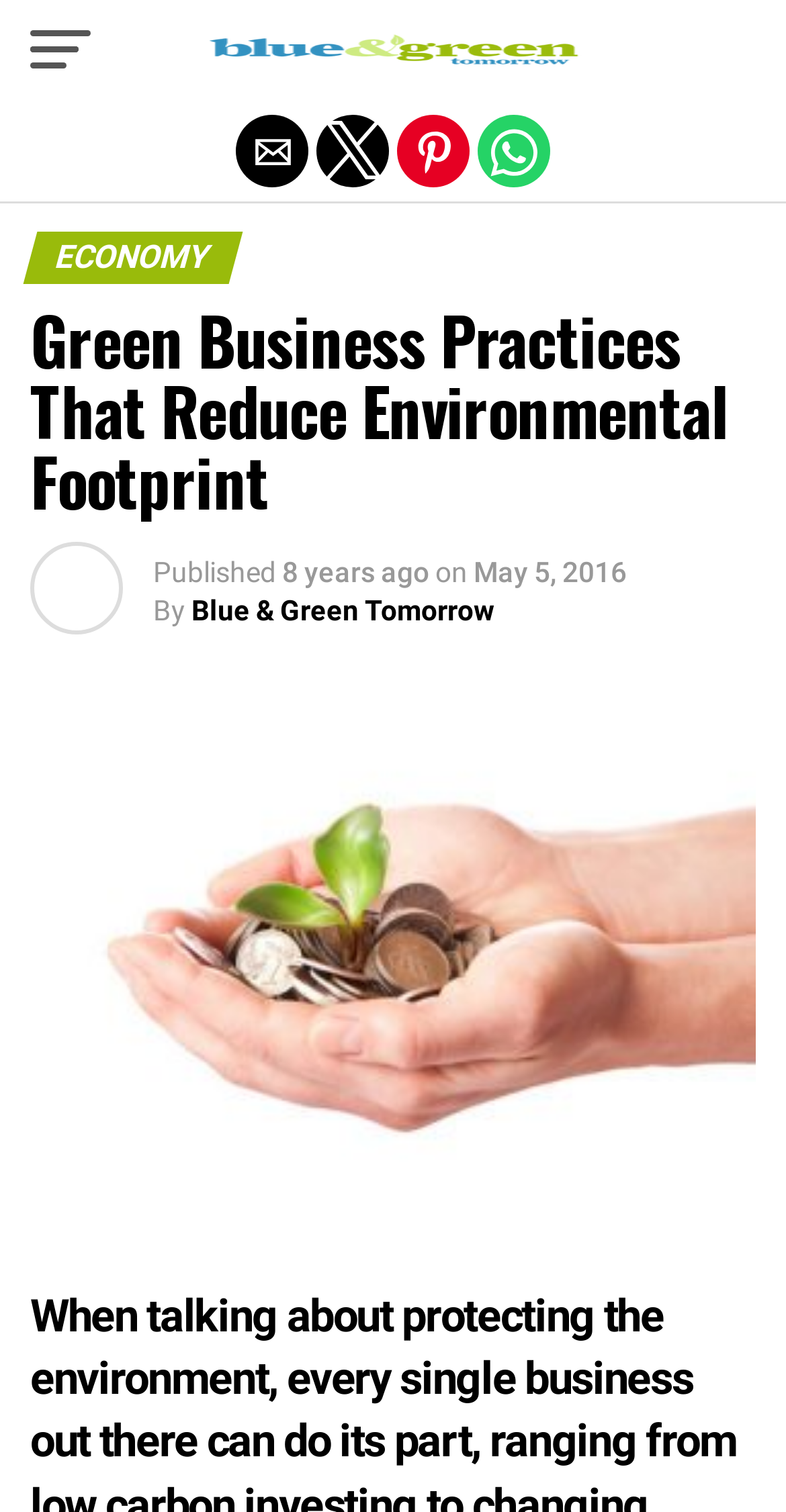How many years ago was the article published?
Provide a comprehensive and detailed answer to the question.

I found the answer by examining the StaticText element with the text '8 years ago' which is located near the published date of the article.